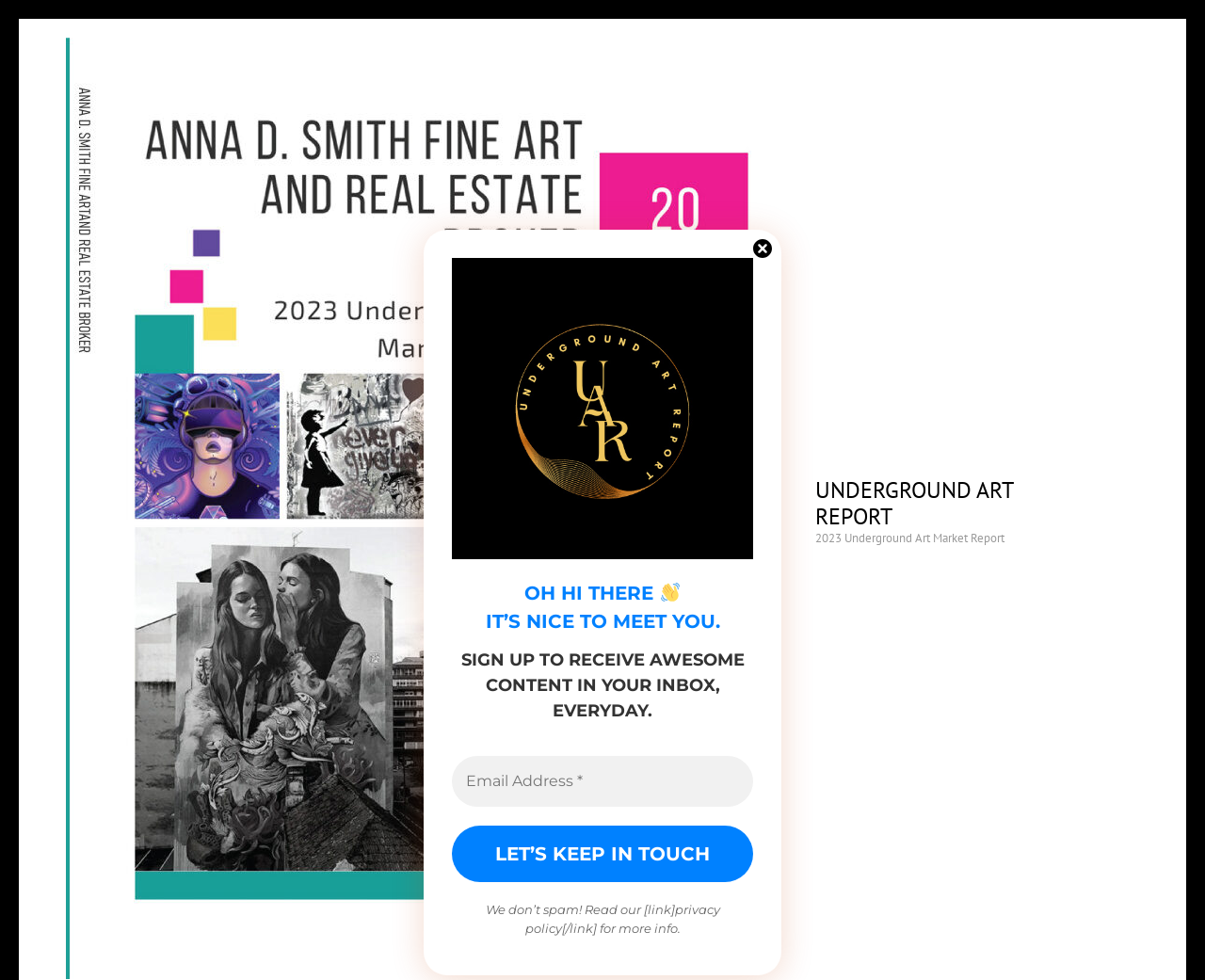Extract the bounding box coordinates of the UI element described by: "value="Let’s keep in touch"". The coordinates should include four float numbers ranging from 0 to 1, e.g., [left, top, right, bottom].

[0.375, 0.842, 0.625, 0.9]